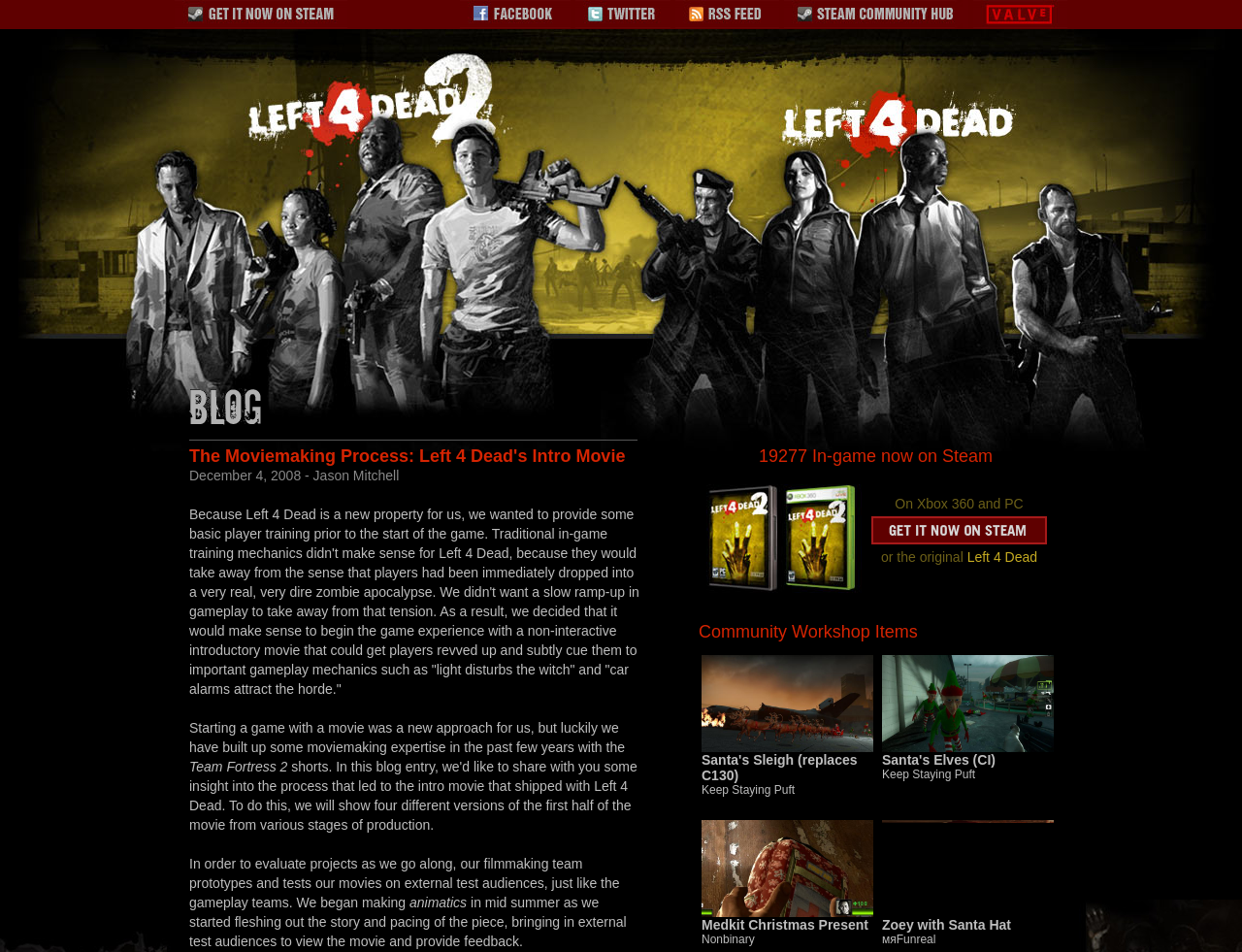Predict the bounding box of the UI element based on this description: "parent_node: Santa's Elves (CI)".

[0.71, 0.777, 0.848, 0.793]